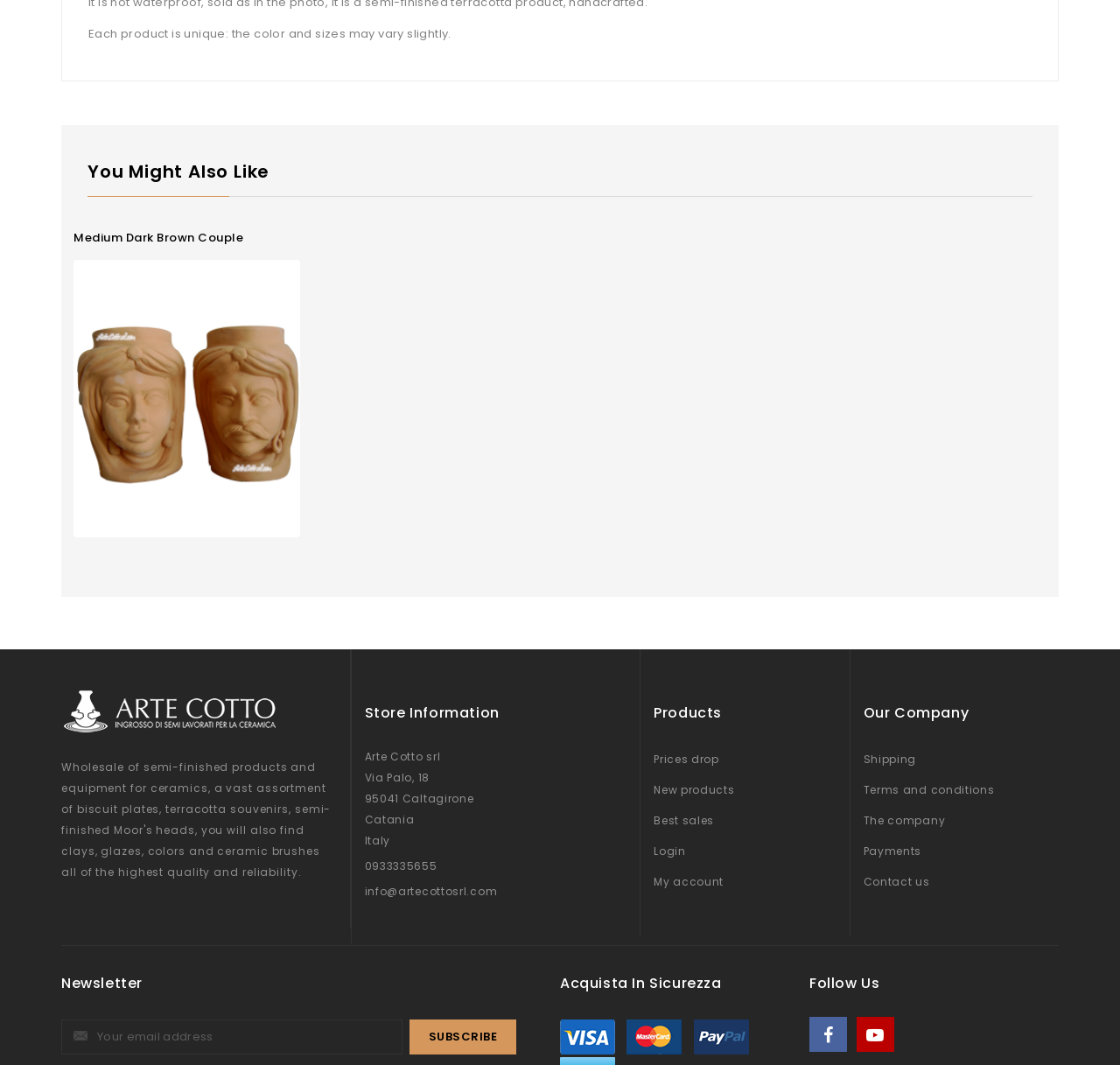What is the company name?
Using the image as a reference, answer with just one word or a short phrase.

Arte Cotto srl